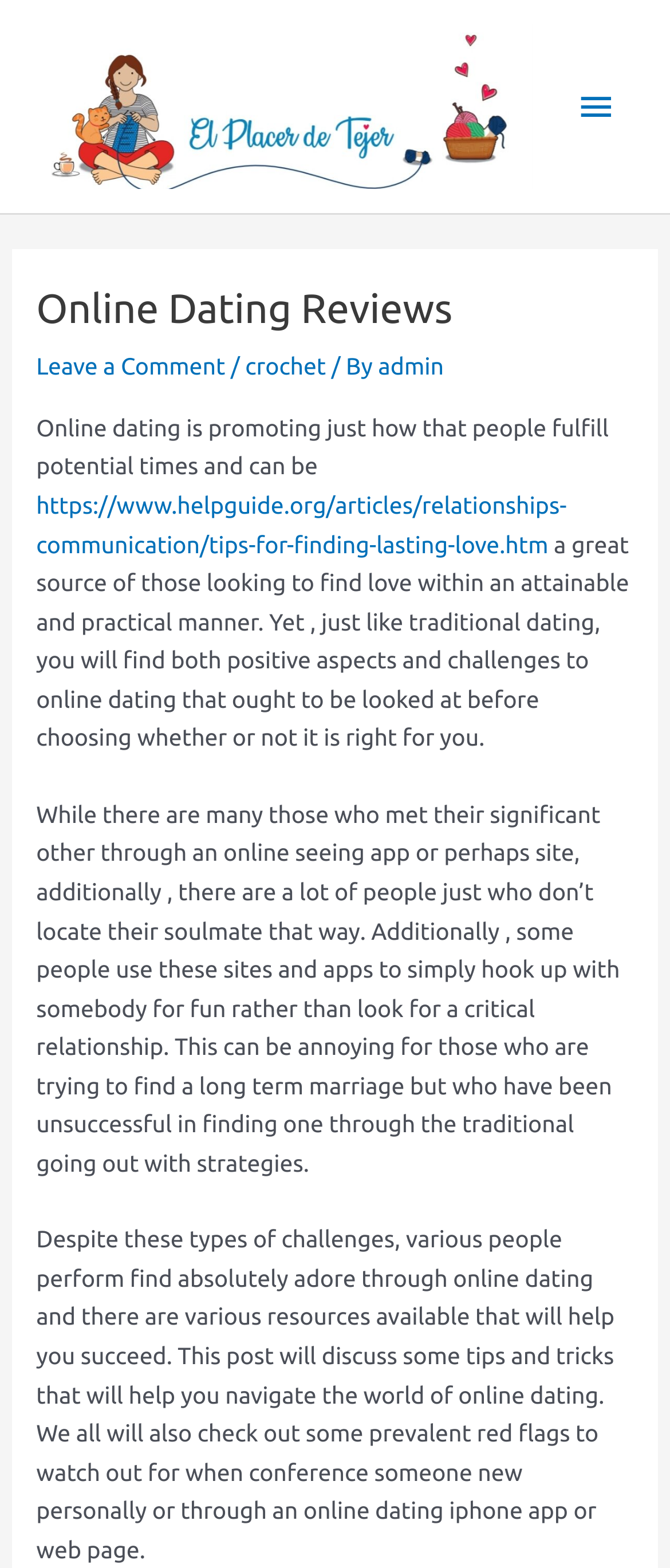Find the UI element described as: "Main Menu" and predict its bounding box coordinates. Ensure the coordinates are four float numbers between 0 and 1, [left, top, right, bottom].

[0.83, 0.041, 0.949, 0.095]